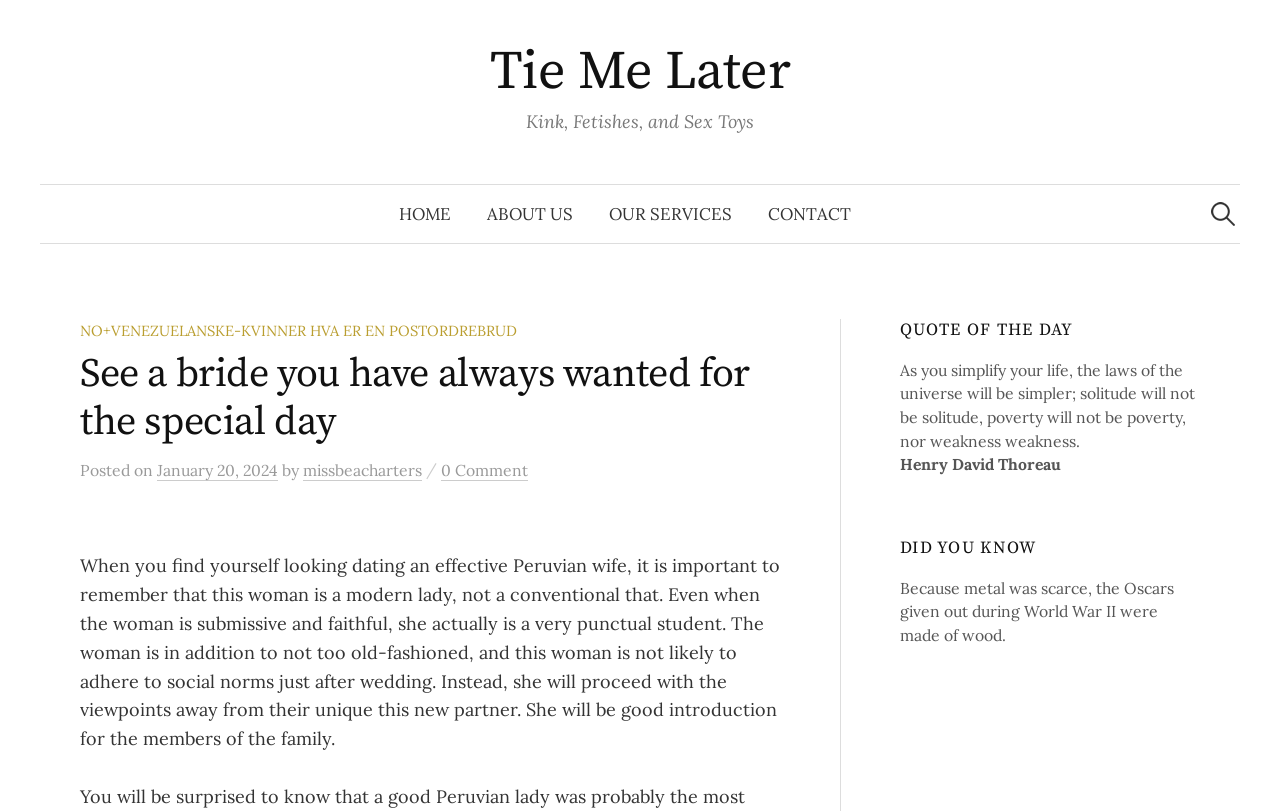What is the quote of the day on the webpage?
Refer to the image and provide a concise answer in one word or phrase.

As you simplify your life, the laws of the universe will be simpler;